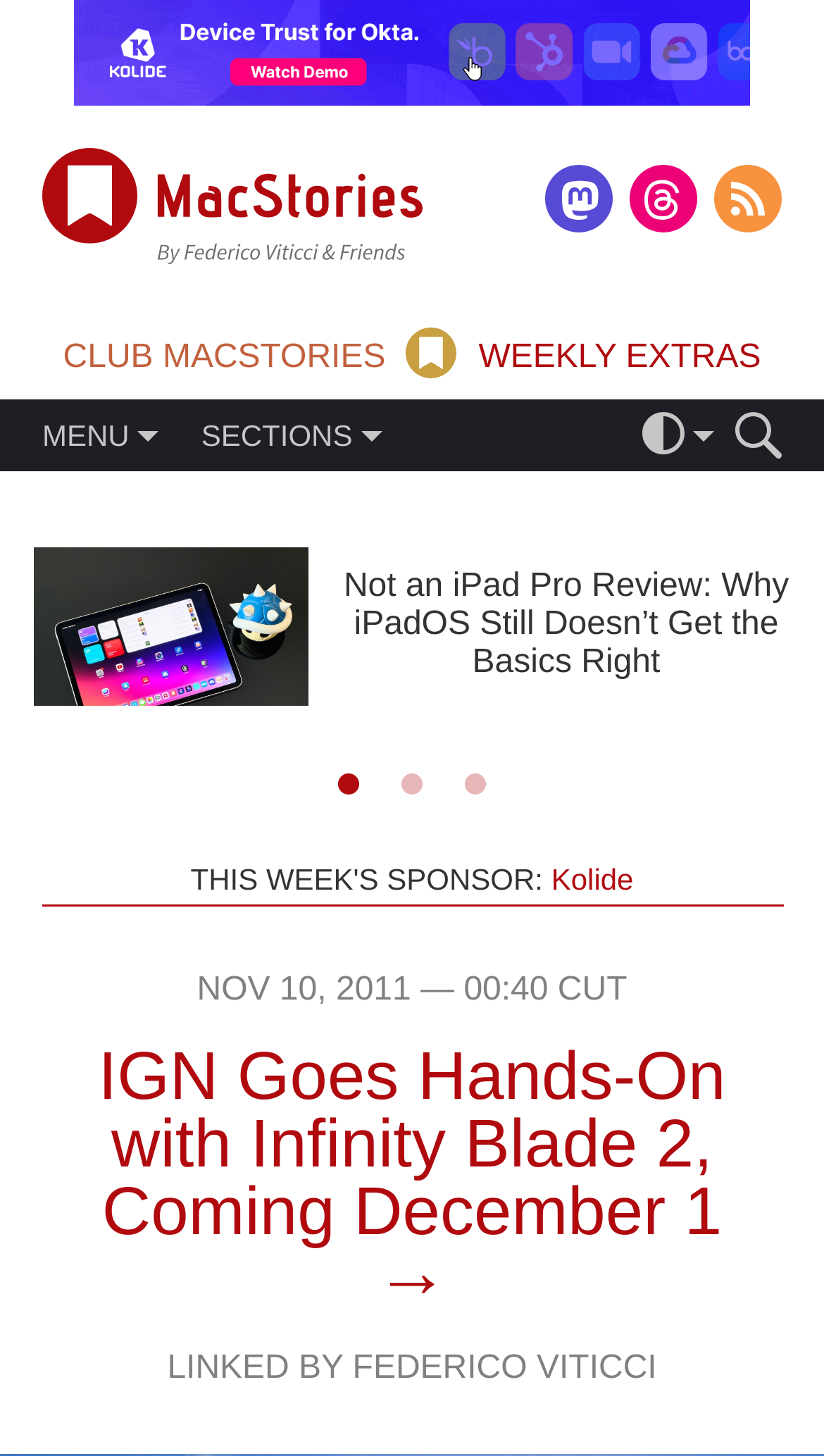From the element description APPS, predict the bounding box coordinates of the UI element. The coordinates must be specified in the format (top-left x, top-left y, bottom-right x, bottom-right y) and should be within the 0 to 1 range.

[0.244, 0.503, 0.433, 0.524]